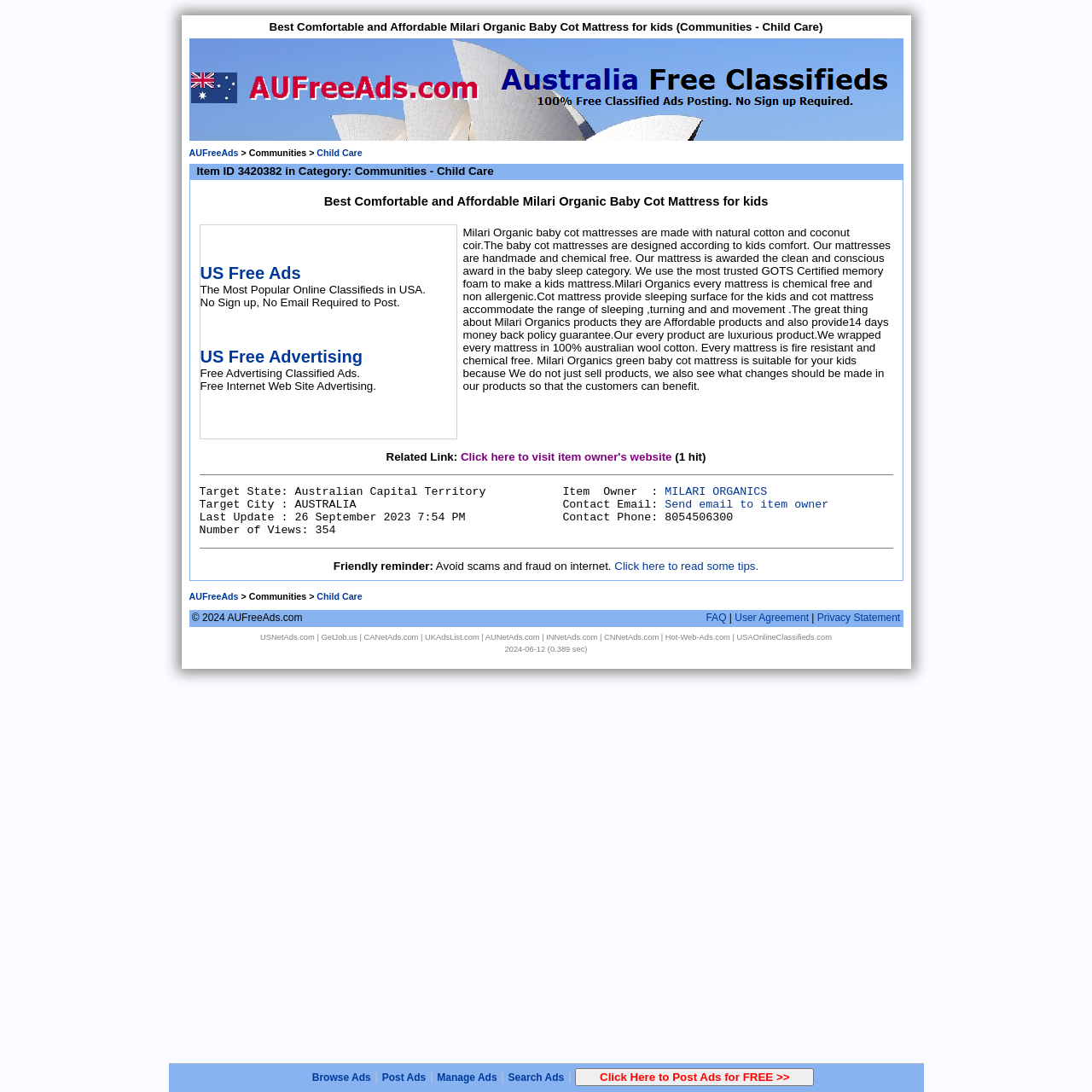Locate the bounding box coordinates for the element described below: "Send email to item owner". The coordinates must be four float values between 0 and 1, formatted as [left, top, right, bottom].

[0.609, 0.456, 0.759, 0.468]